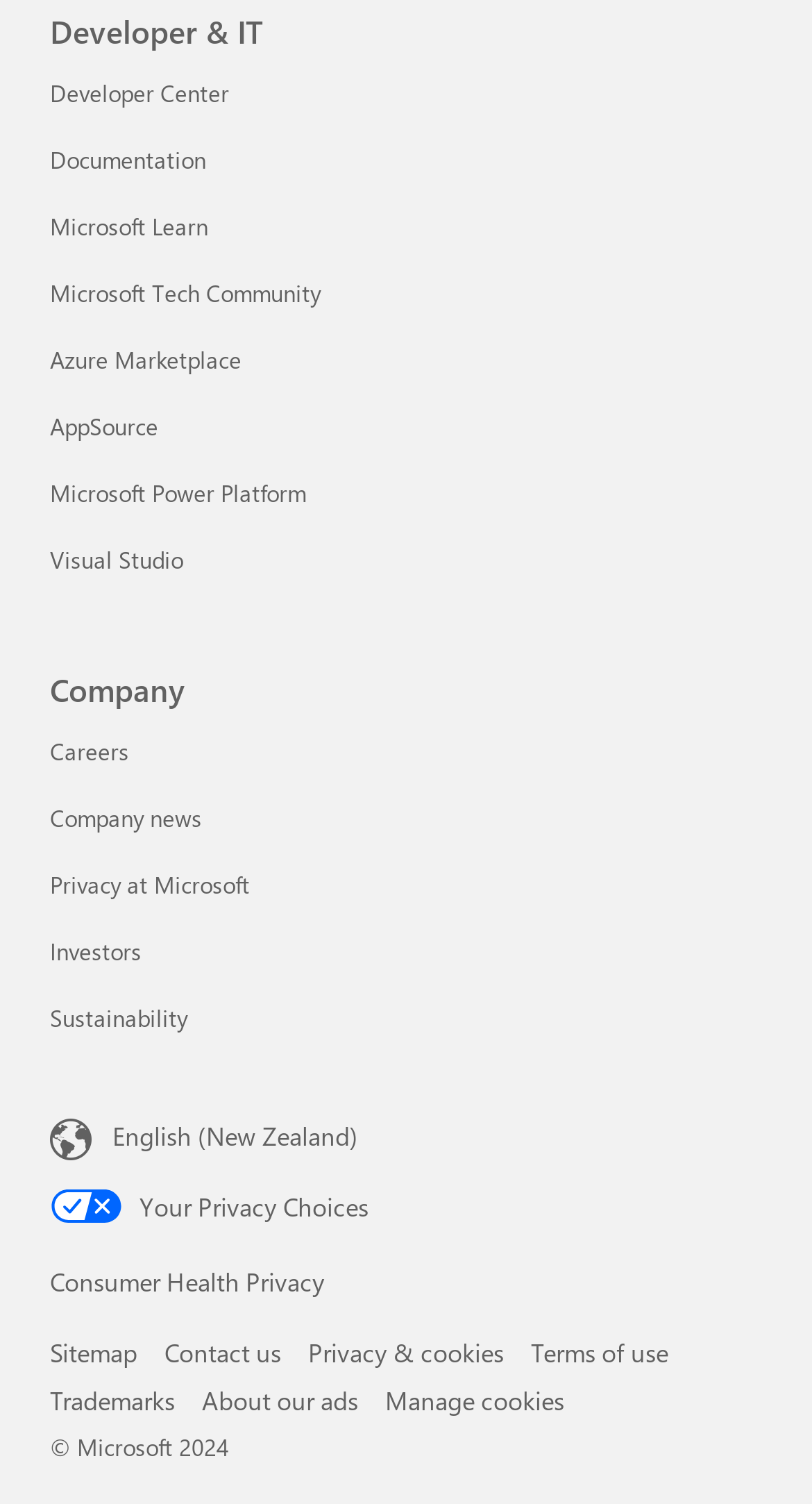What is the language currently set to?
From the screenshot, supply a one-word or short-phrase answer.

English (New Zealand)